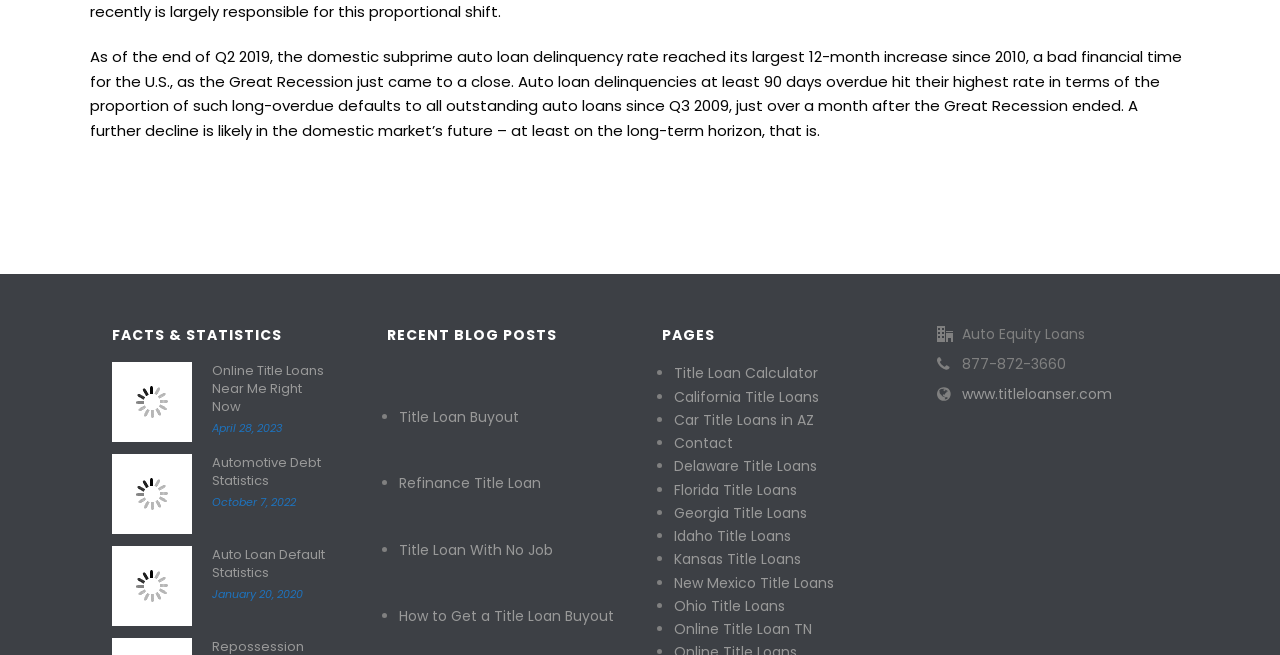What is the website's URL?
Using the visual information from the image, give a one-word or short-phrase answer.

www.titleloanser.com